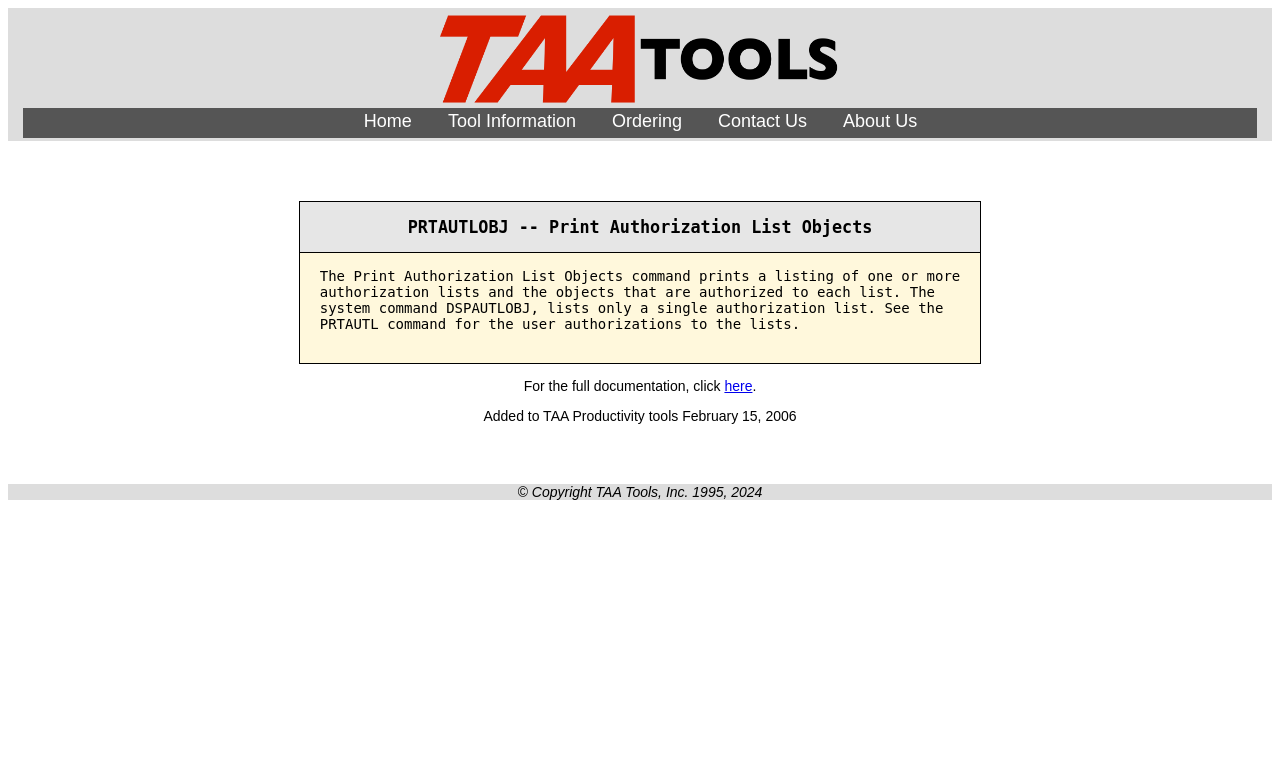Use a single word or phrase to respond to the question:
What is the system command that lists only a single authorization list?

DSPAUTLOBJ